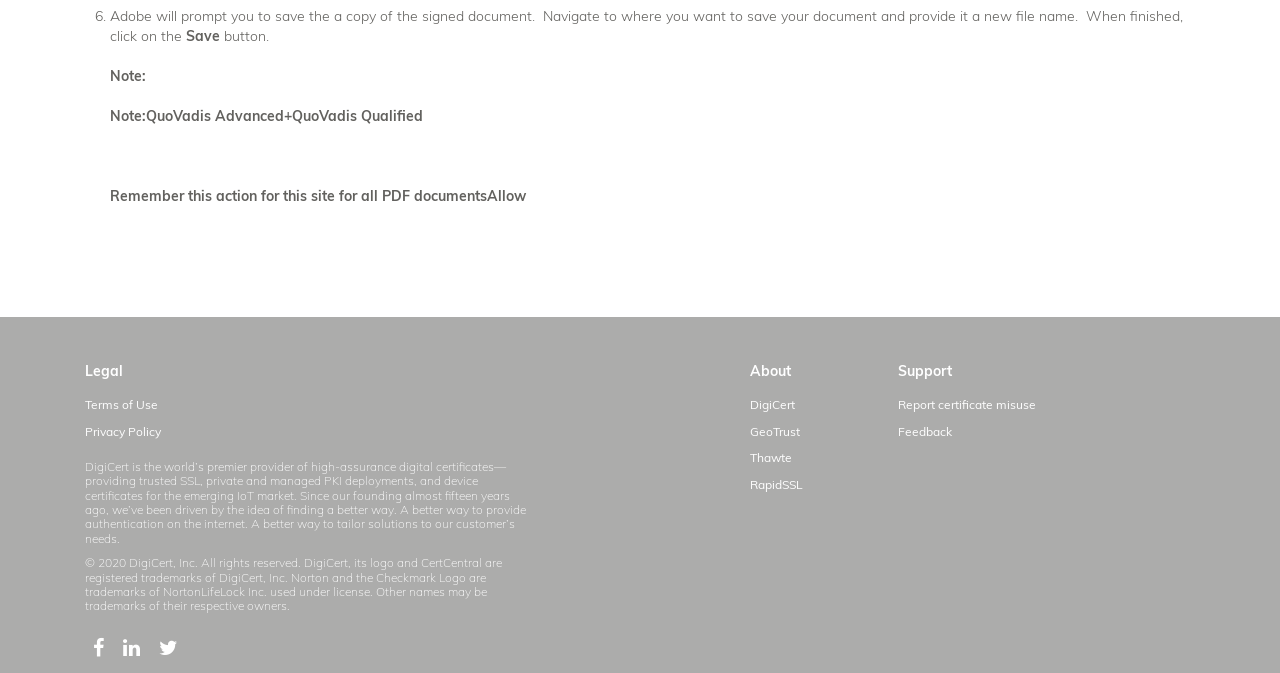Given the webpage screenshot and the description, determine the bounding box coordinates (top-left x, top-left y, bottom-right x, bottom-right y) that define the location of the UI element matching this description: Report certificate misuse

[0.701, 0.582, 0.809, 0.622]